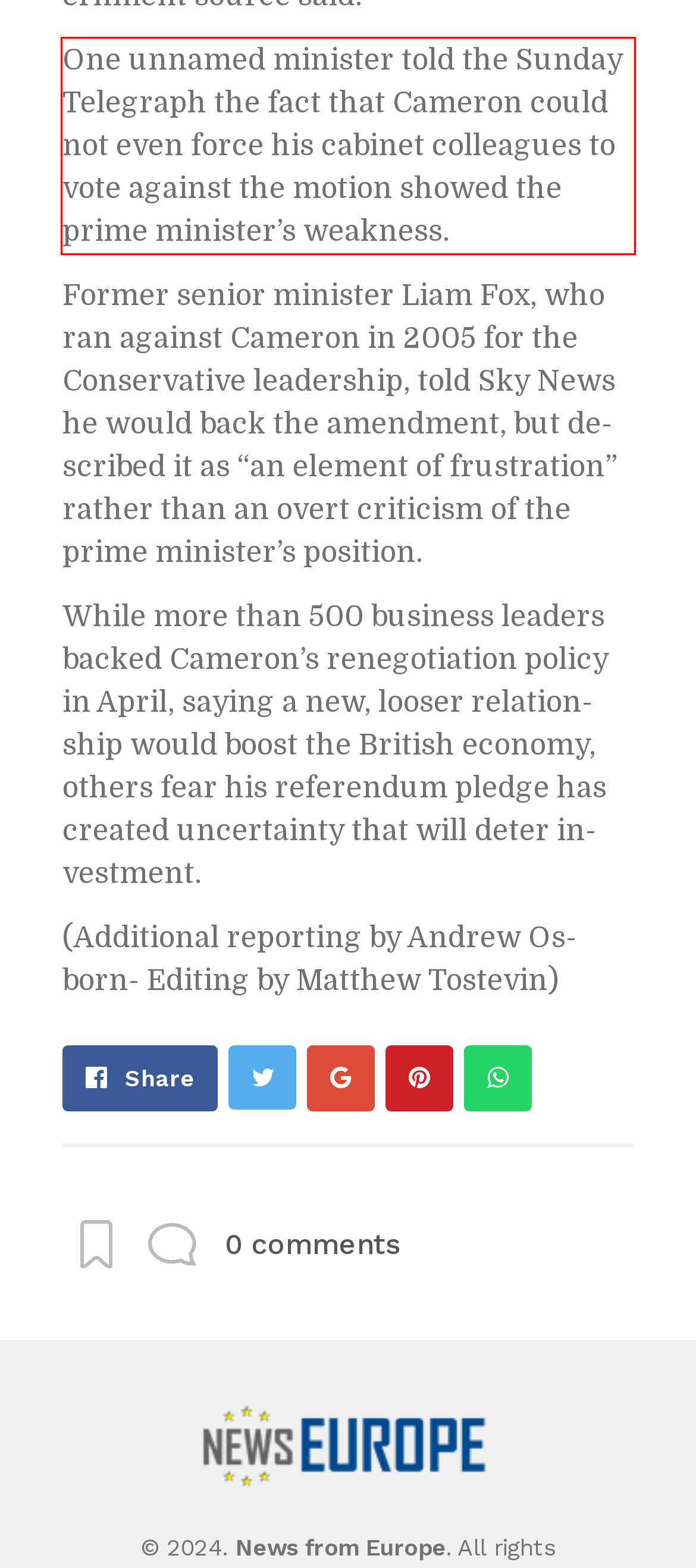The screenshot you have been given contains a UI element surrounded by a red rectangle. Use OCR to read and extract the text inside this red rectangle.

One un­named min­is­ter told the Sun­day Tele­graph the fact that Cameron could not even force his cab­i­net col­leagues to vote against the mo­tion showed the prime min­is­ter’s weak­ness.